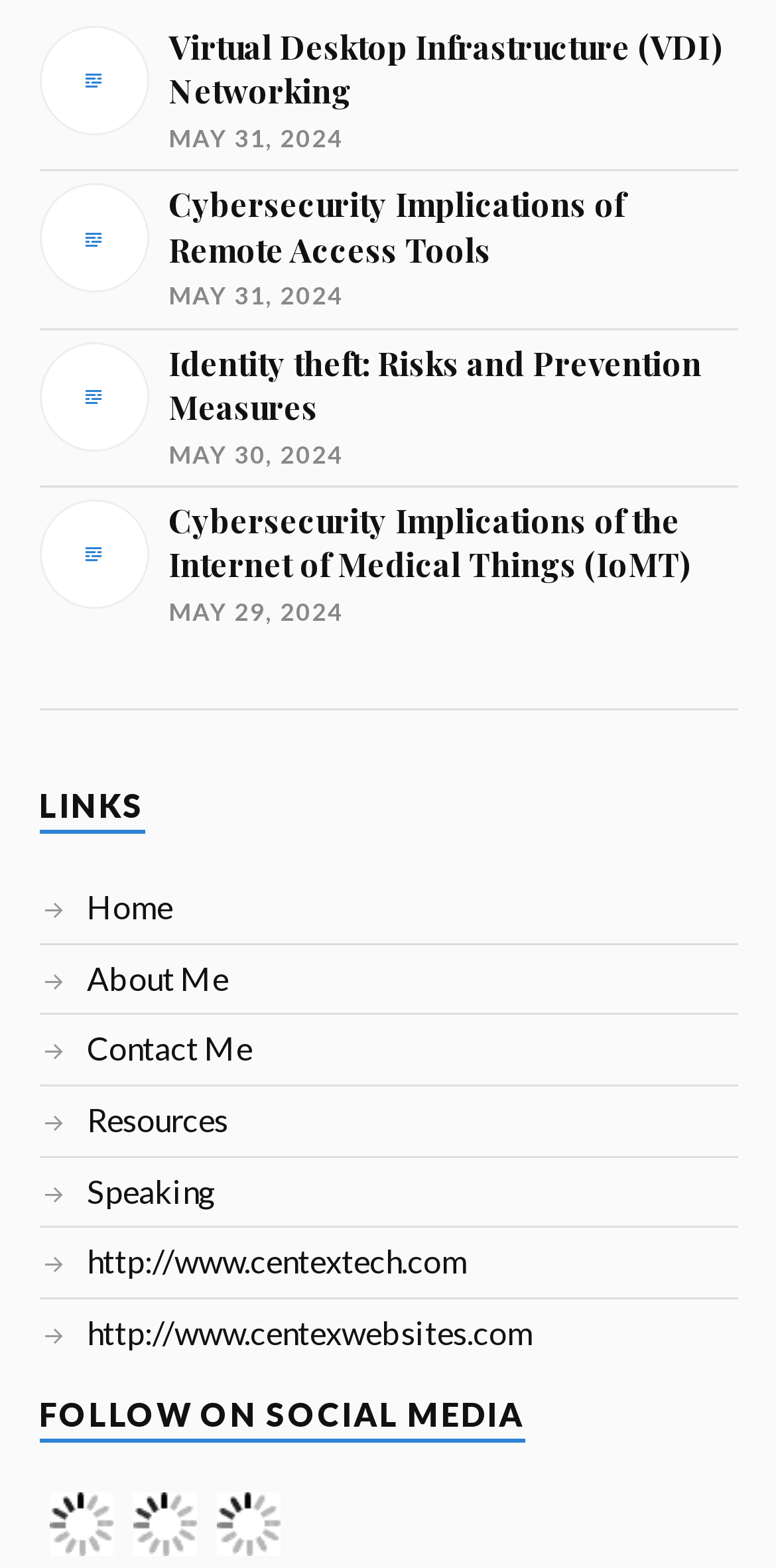How many social media platforms are listed?
Make sure to answer the question with a detailed and comprehensive explanation.

Under the 'FOLLOW ON SOCIAL MEDIA' heading, there are three image links for Facebook, Twitter, and LinkedIn, indicating that there are three social media platforms listed.